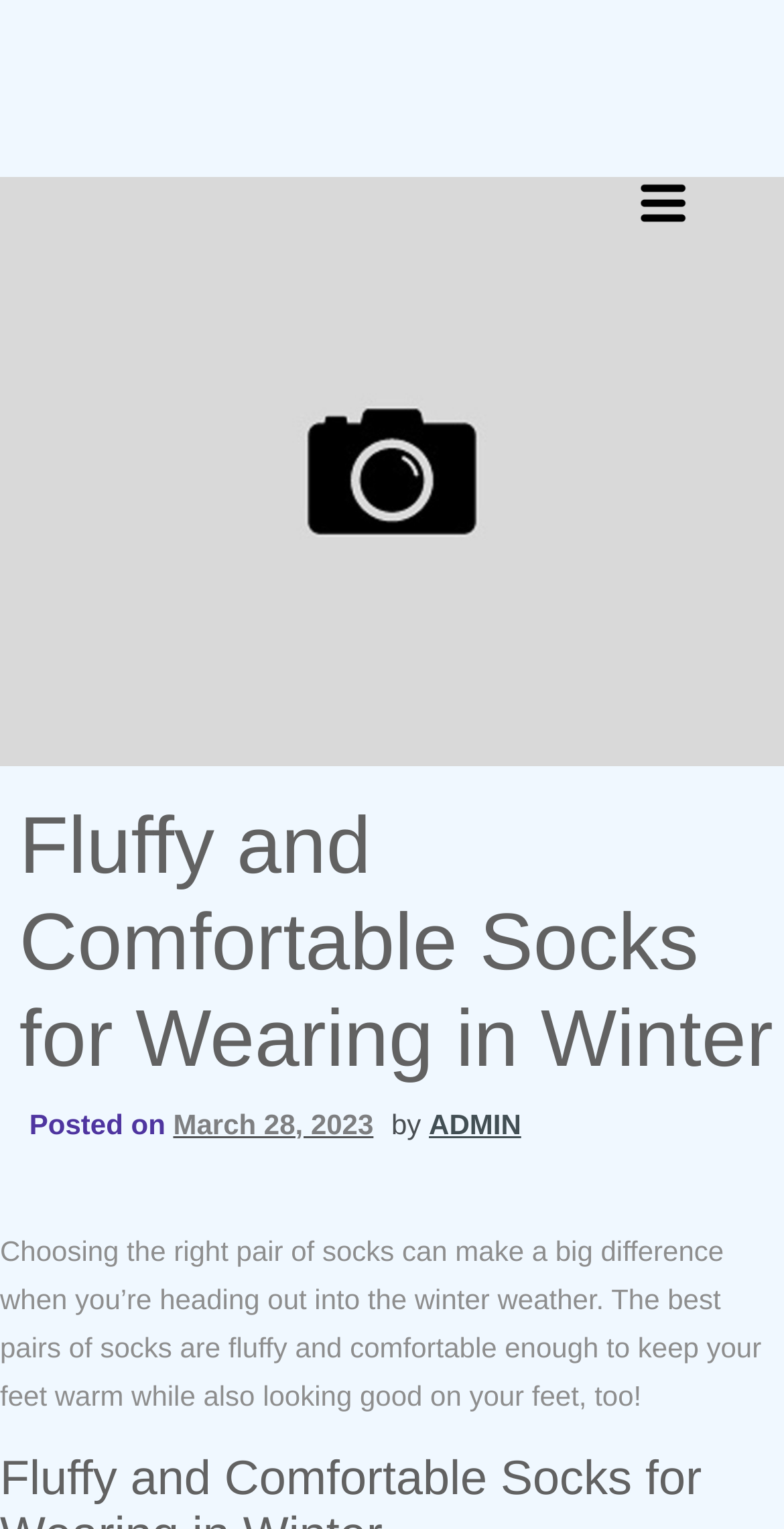Please extract the webpage's main title and generate its text content.

Fluffy and Comfortable Socks for Wearing in Winter